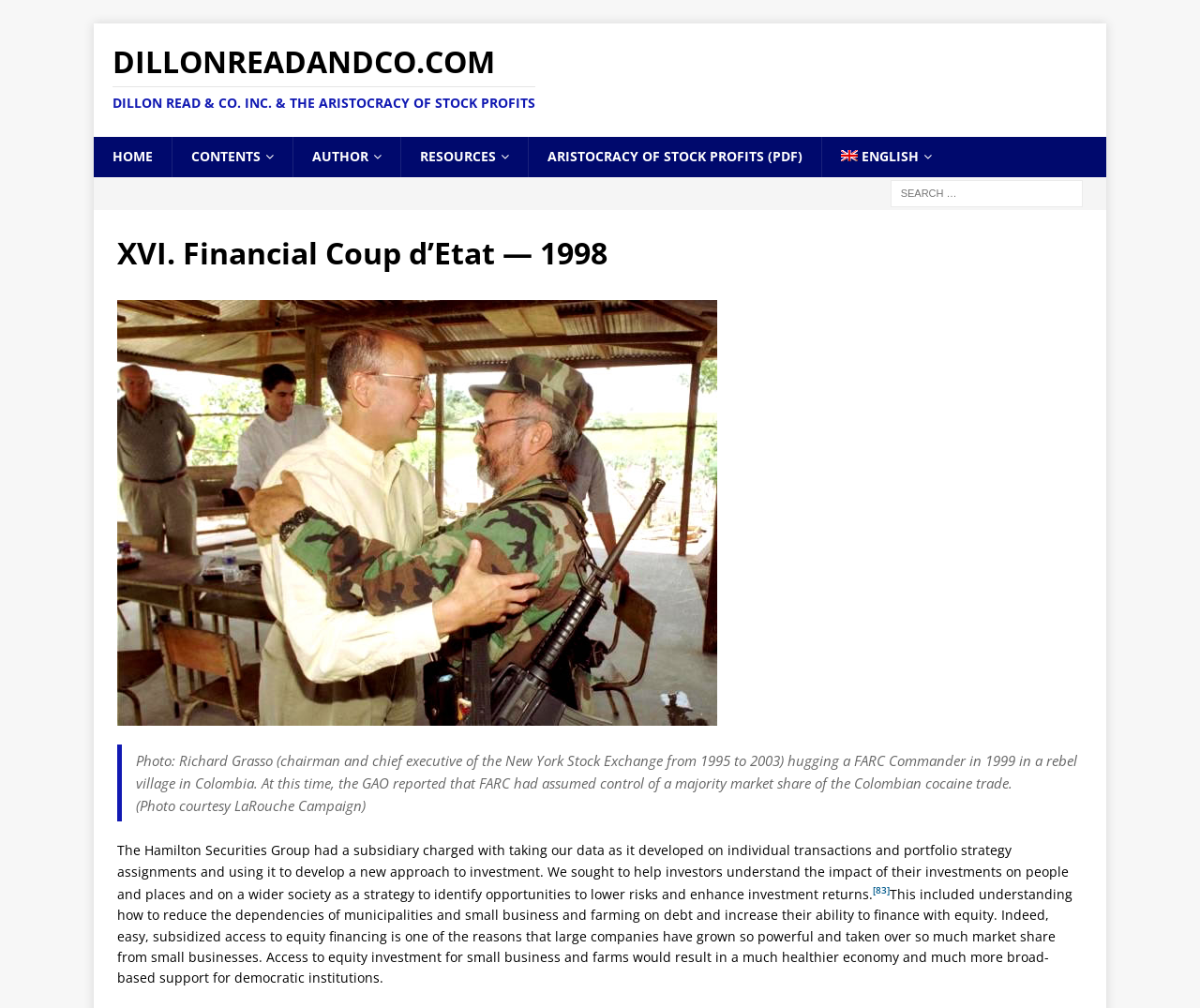Using the format (top-left x, top-left y, bottom-right x, bottom-right y), provide the bounding box coordinates for the described UI element. All values should be floating point numbers between 0 and 1: Aristocracy of Stock Profits (PDF)

[0.44, 0.136, 0.684, 0.176]